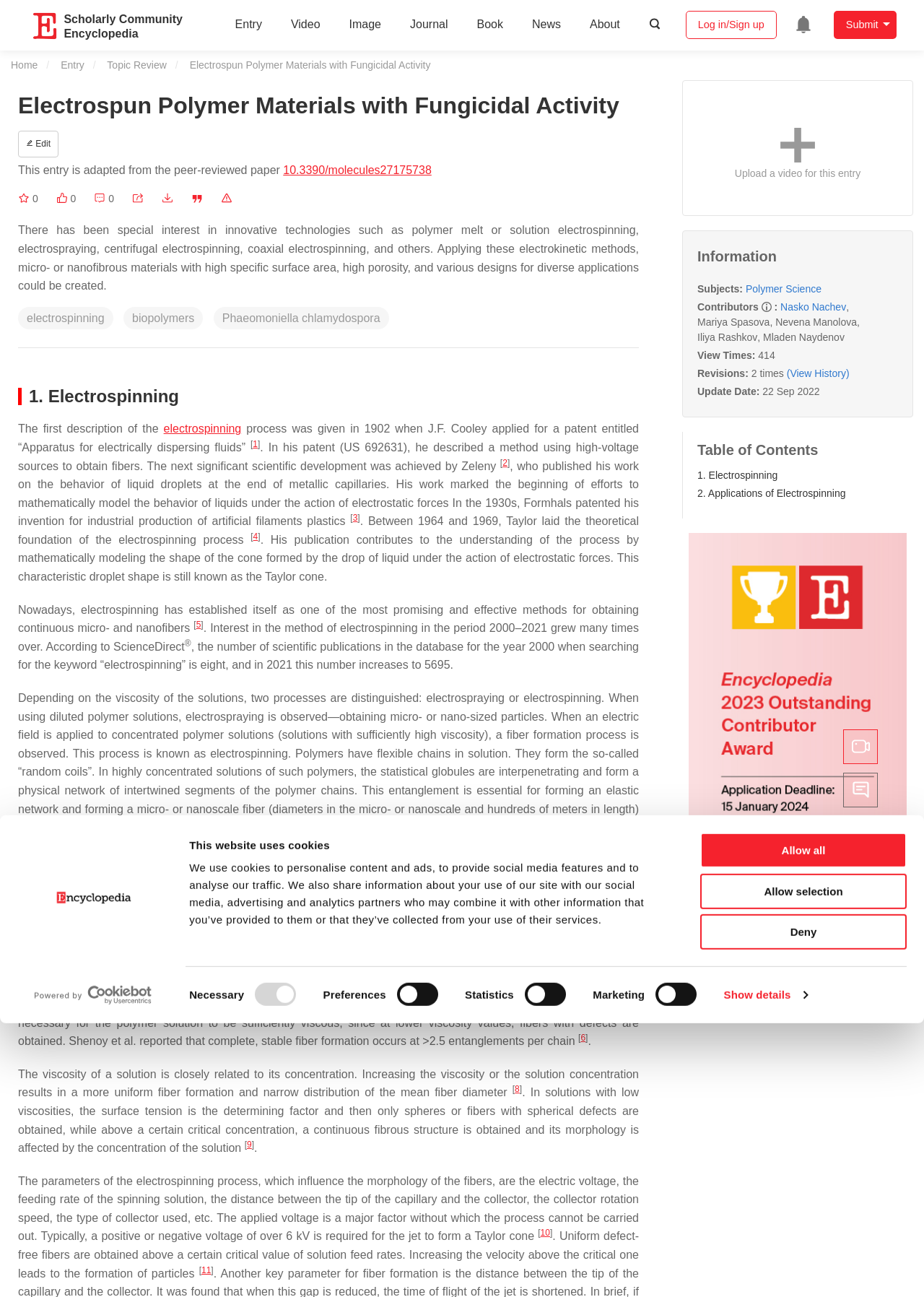What is the purpose of the checkboxes in the consent selection?
Provide a detailed and extensive answer to the question.

The checkboxes in the consent selection are labeled as 'Necessary', 'Preferences', 'Statistics', and 'Marketing'. These checkboxes allow users to select their cookie preferences, indicating which types of cookies they are willing to accept.